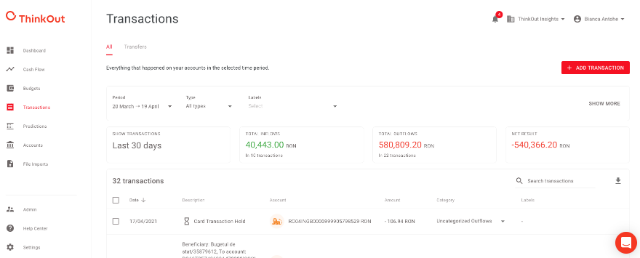How many transactions are listed?
Please answer the question with as much detail and depth as you can.

The list of transactions below the summary section displays 32 transactions, each with pertinent details such as dates, descriptions, accounts involved, amounts, categories, and labels, providing users with a comprehensive view of their financial activities.